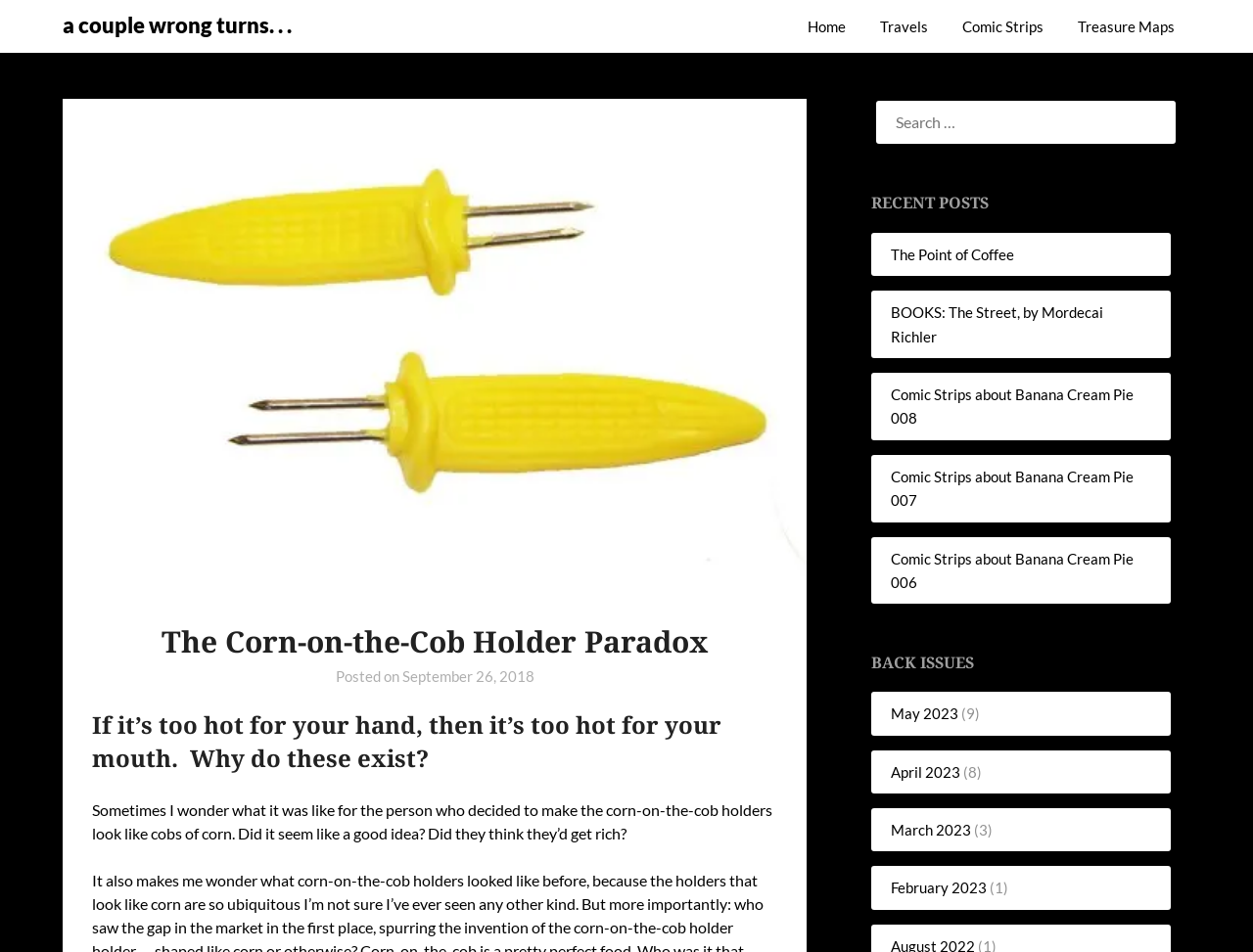Pinpoint the bounding box coordinates of the clickable element to carry out the following instruction: "go to home page."

[0.645, 0.0, 0.687, 0.056]